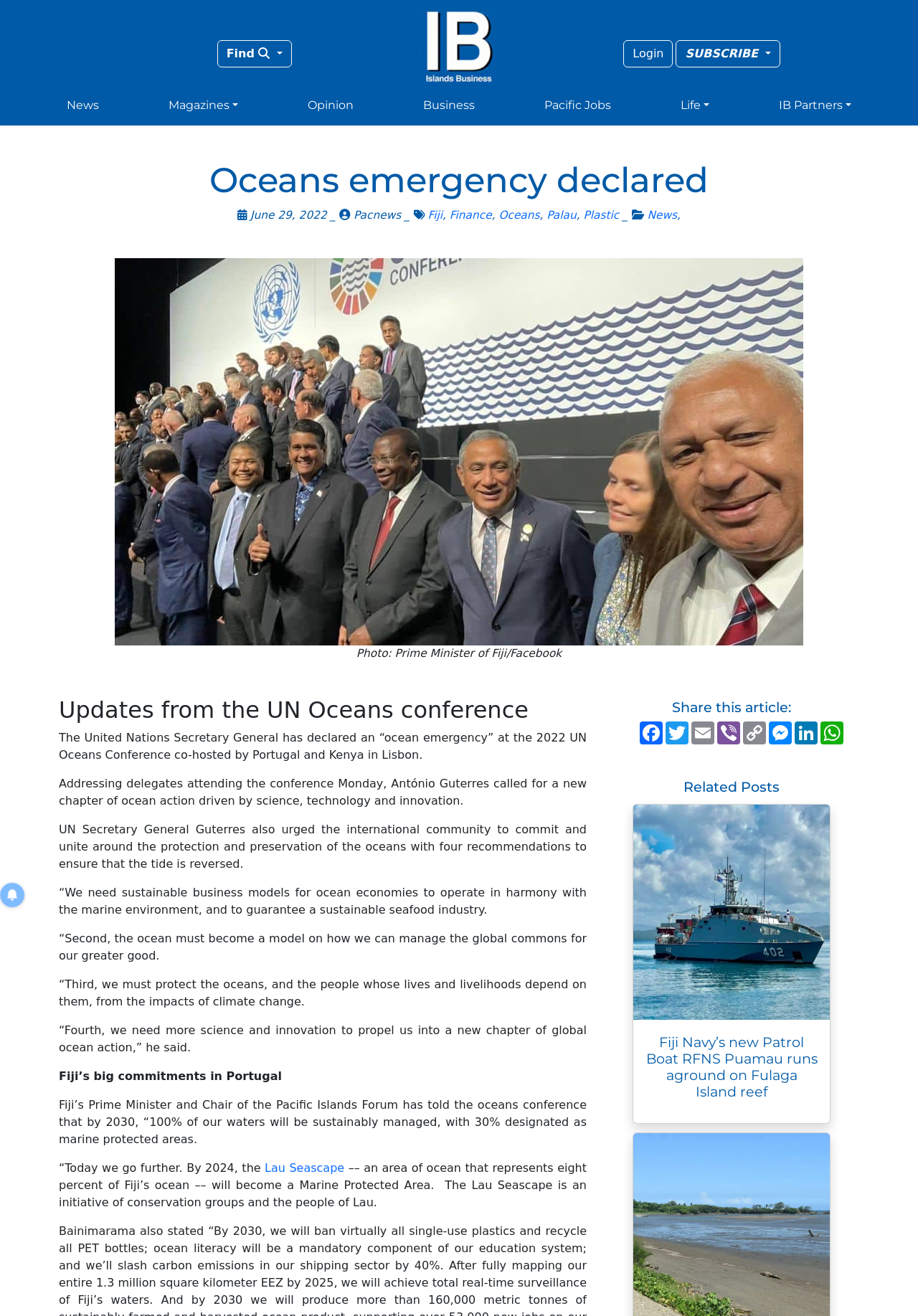Please identify the bounding box coordinates of the area that needs to be clicked to follow this instruction: "Read the news article".

[0.457, 0.029, 0.543, 0.039]